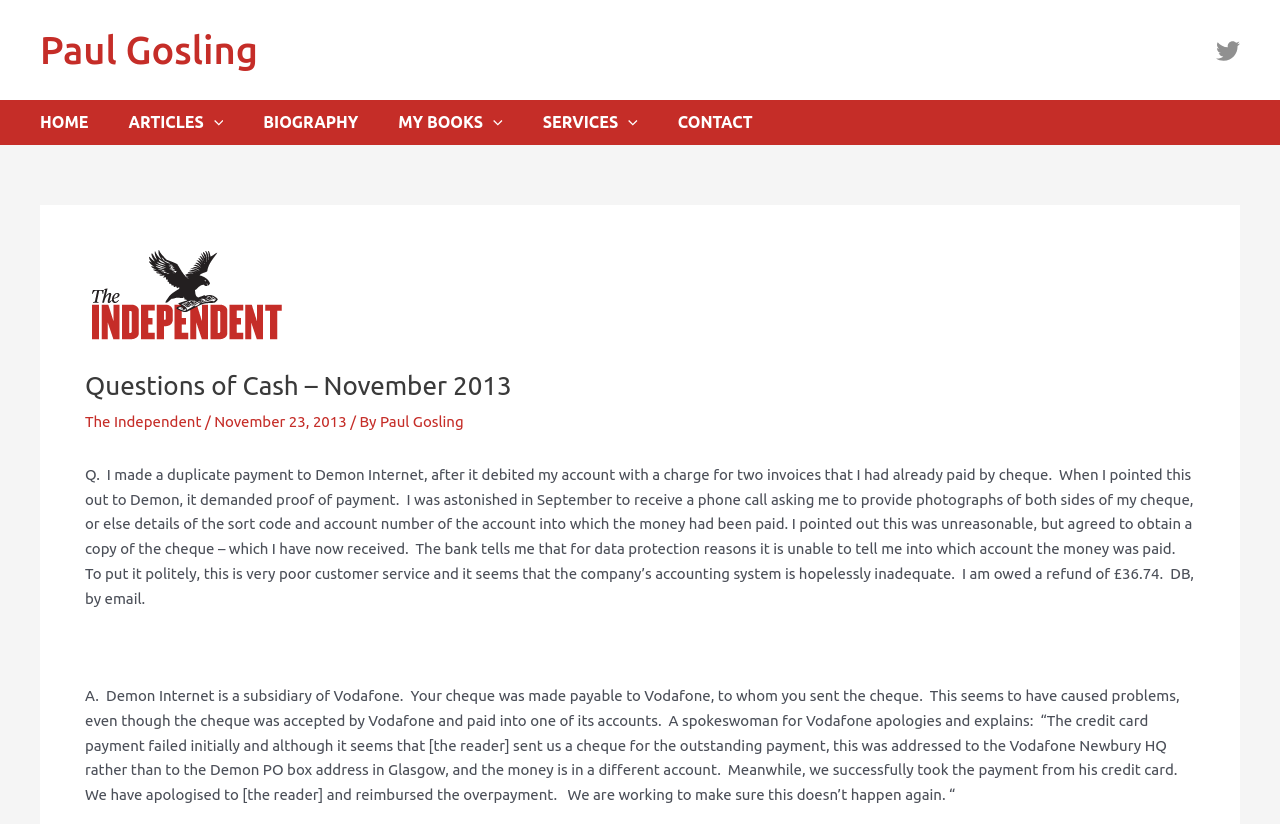Please find and give the text of the main heading on the webpage.

Questions of Cash – November 2013